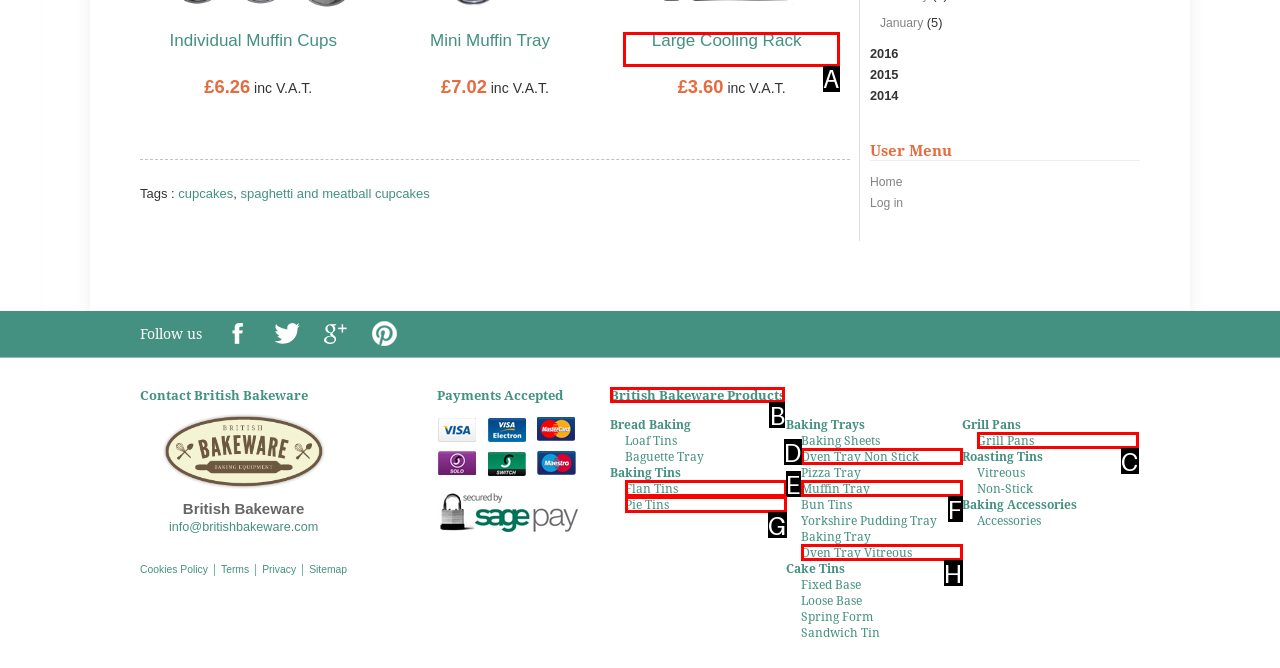Indicate the UI element to click to perform the task: View British Bakeware Products. Reply with the letter corresponding to the chosen element.

B